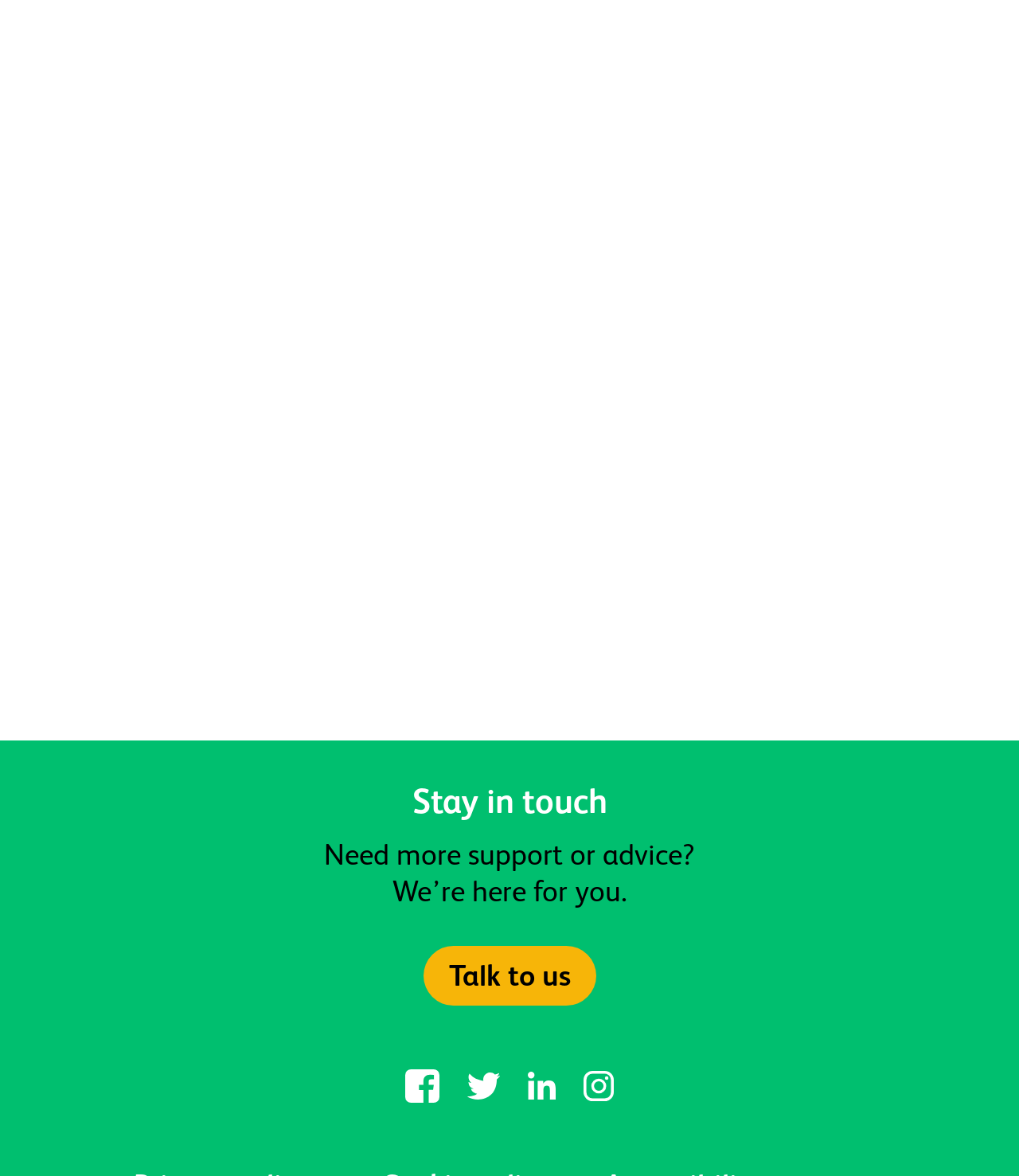Identify the bounding box coordinates of the area that should be clicked in order to complete the given instruction: "Learn about Active Prospects' Strategic Plan for 2024-2027". The bounding box coordinates should be four float numbers between 0 and 1, i.e., [left, top, right, bottom].

[0.348, 0.181, 0.652, 0.337]